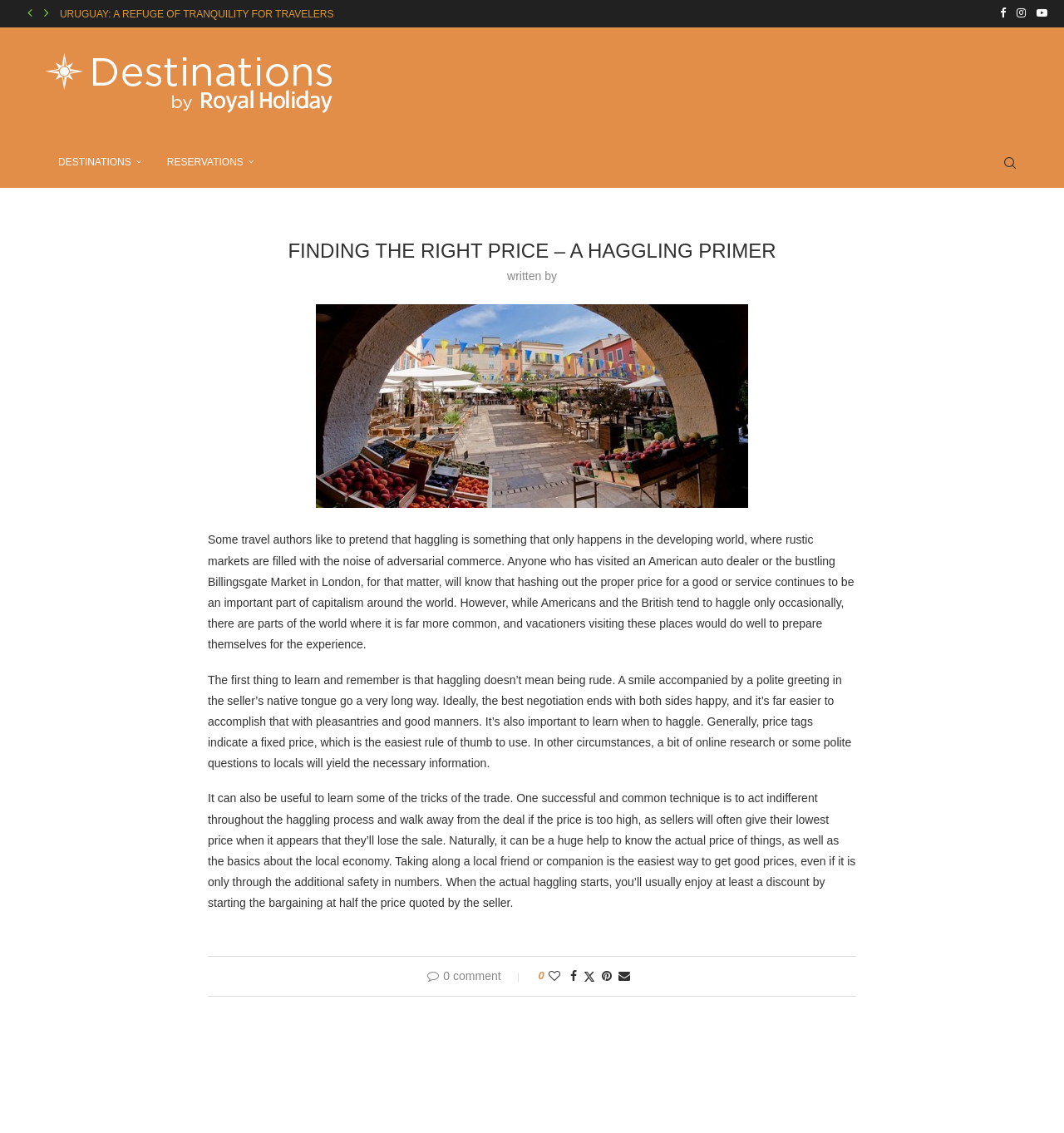Determine the bounding box coordinates of the clickable element to achieve the following action: 'Read the article 'URUGUAY: A REFUGE OF TRANQUILITY FOR TRAVELERS''. Provide the coordinates as four float values between 0 and 1, formatted as [left, top, right, bottom].

[0.056, 0.001, 0.314, 0.024]